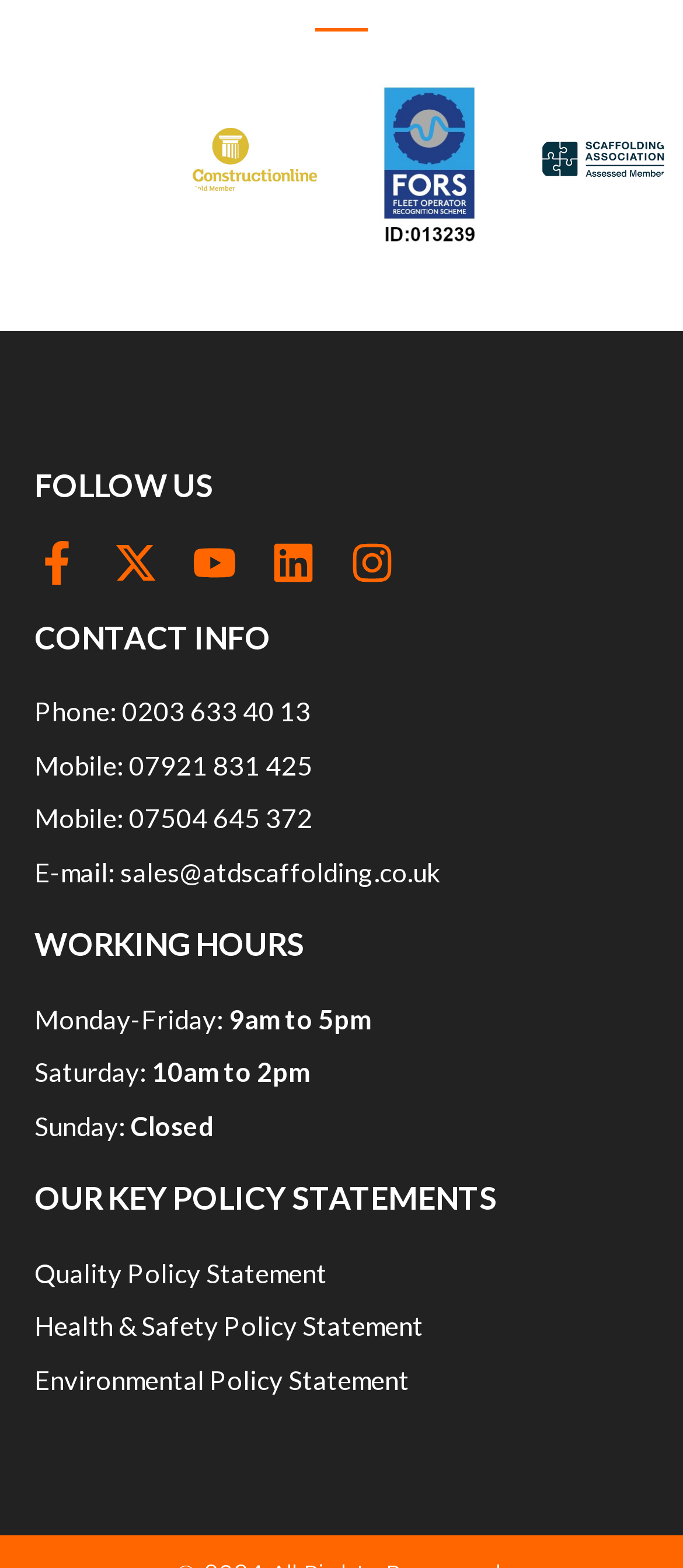Can you find the bounding box coordinates of the area I should click to execute the following instruction: "Click the 'Youtube' link"?

[0.281, 0.345, 0.345, 0.372]